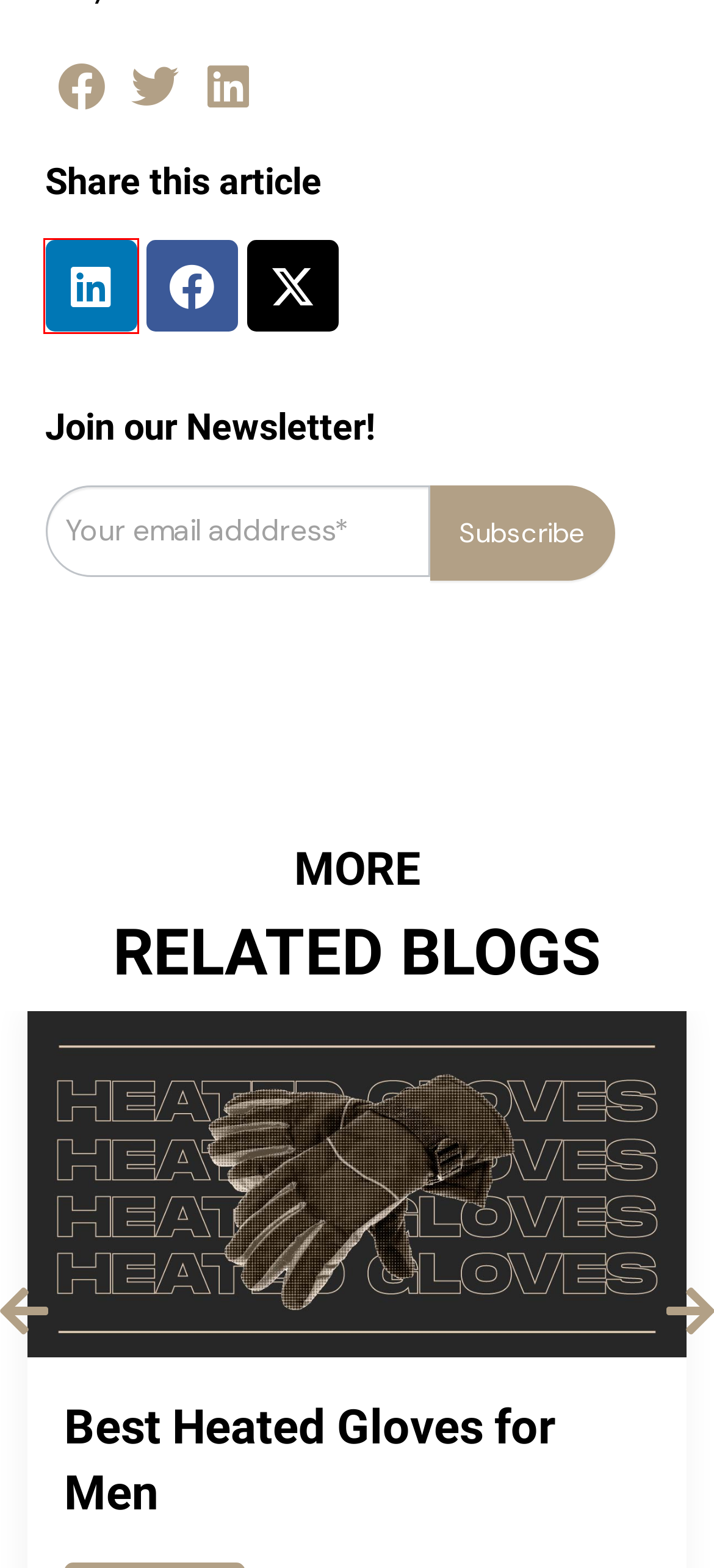You have a screenshot of a webpage with a red bounding box around an element. Choose the best matching webpage description that would appear after clicking the highlighted element. Here are the candidates:
A. Top 5 Best Basketball Shoes for Men -
B. Best Black Sneakers for Men -
C. Best Hiking Shoes for Men -
D. Best Heated Gloves for Men -
E. Best Men's Self-Care Products -
F. Best Gym Accessories for Men -
G. Best Men’s Ugg Boots -
H. LinkedIn Login, Sign in | LinkedIn

H